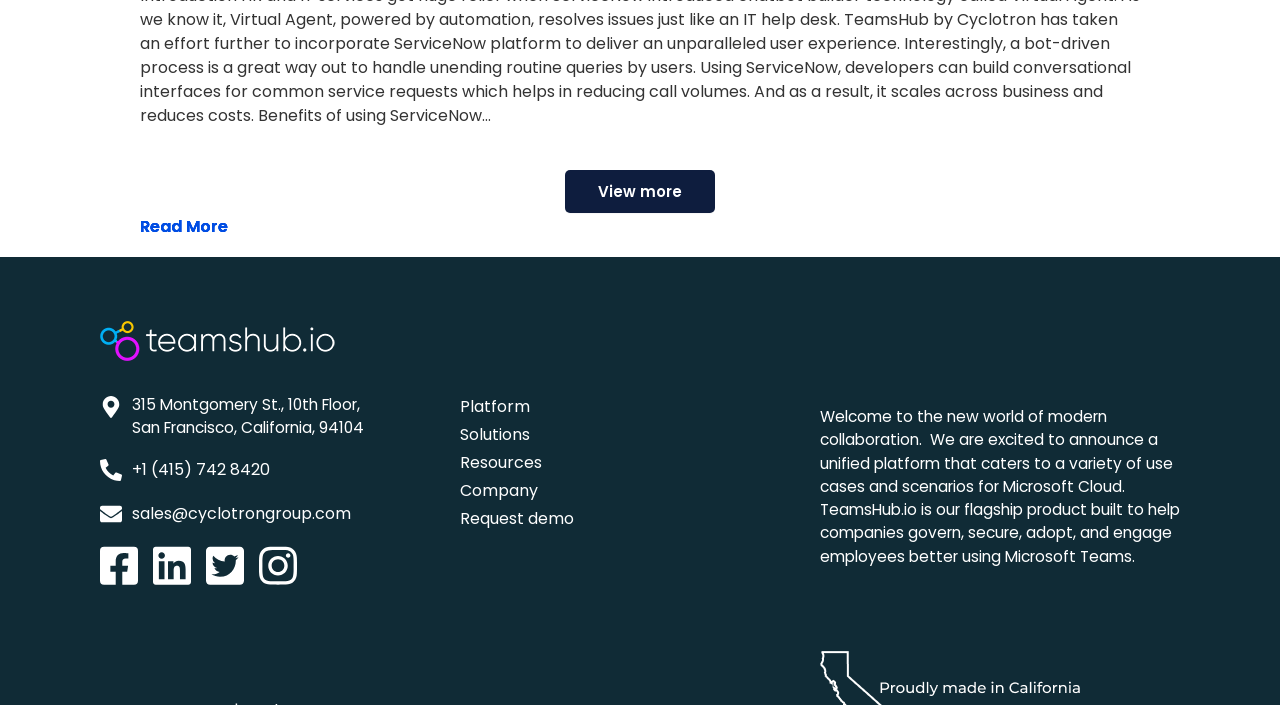Please give a succinct answer using a single word or phrase:
What is the phone number?

+1 (415) 742 8420